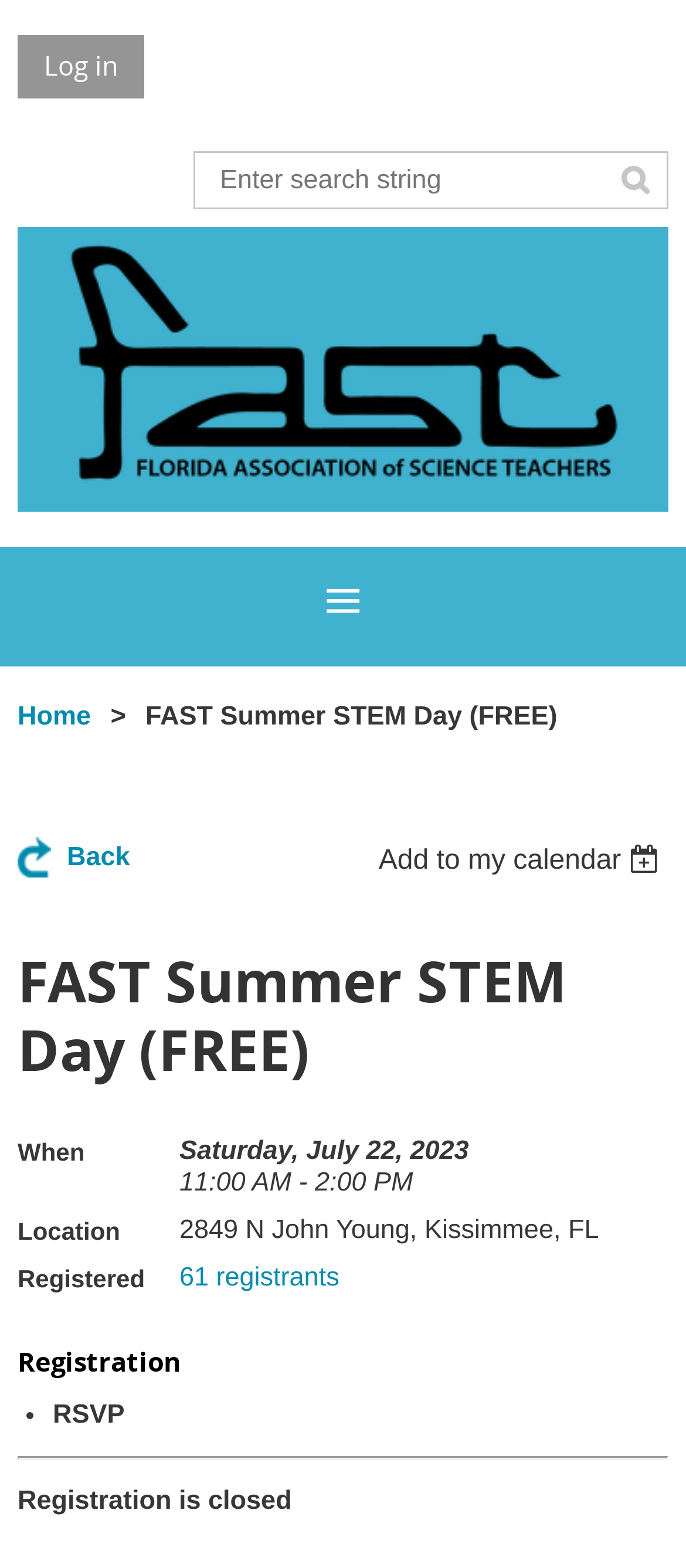Is registration still open for the event?
Using the information presented in the image, please offer a detailed response to the question.

I found the registration status by looking at the 'Registration' section, which is located below the 'Registered' section. The status is specified as 'Registration is closed'.